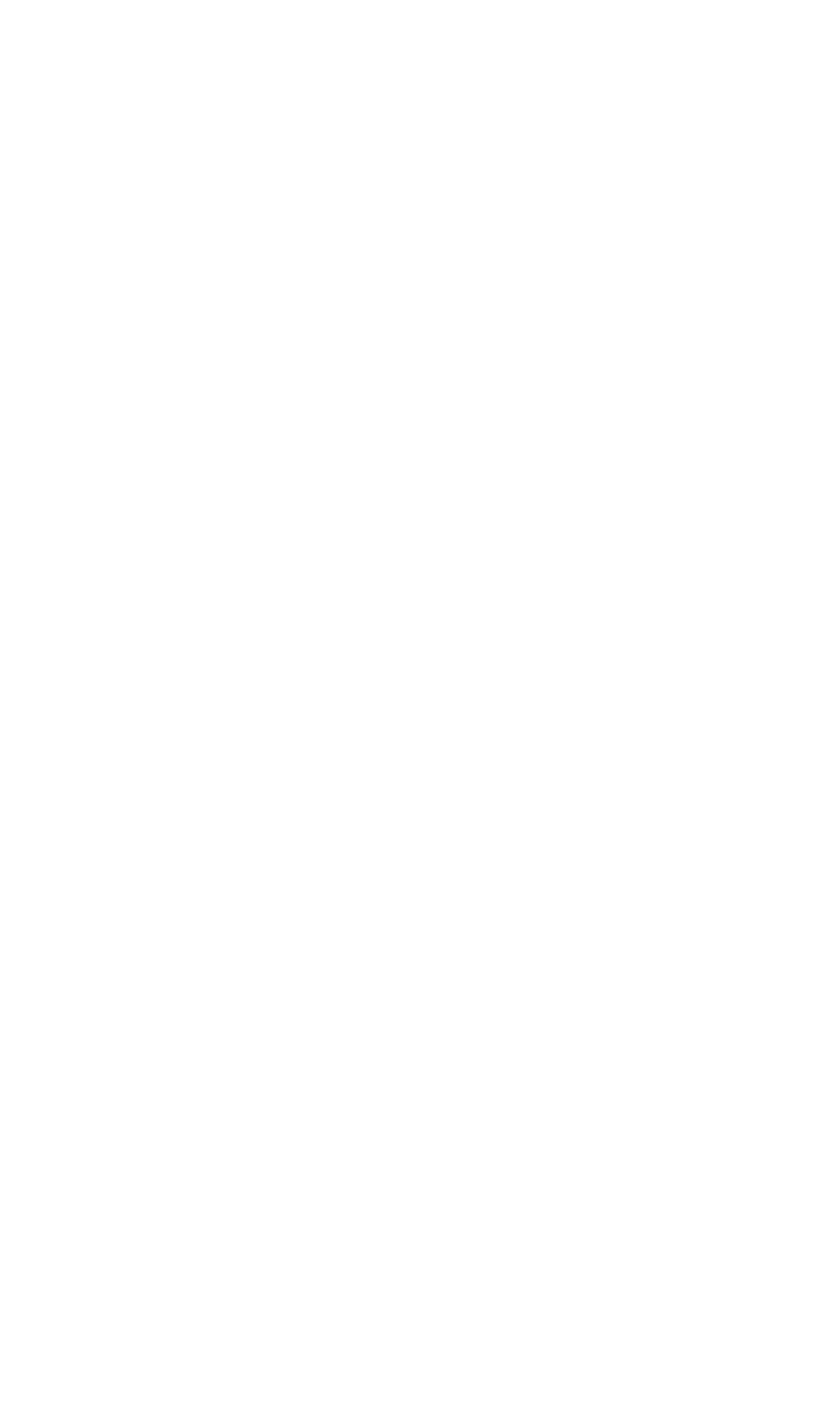Please answer the following question using a single word or phrase: 
Are all vacuum pump products from the same manufacturer?

Yes